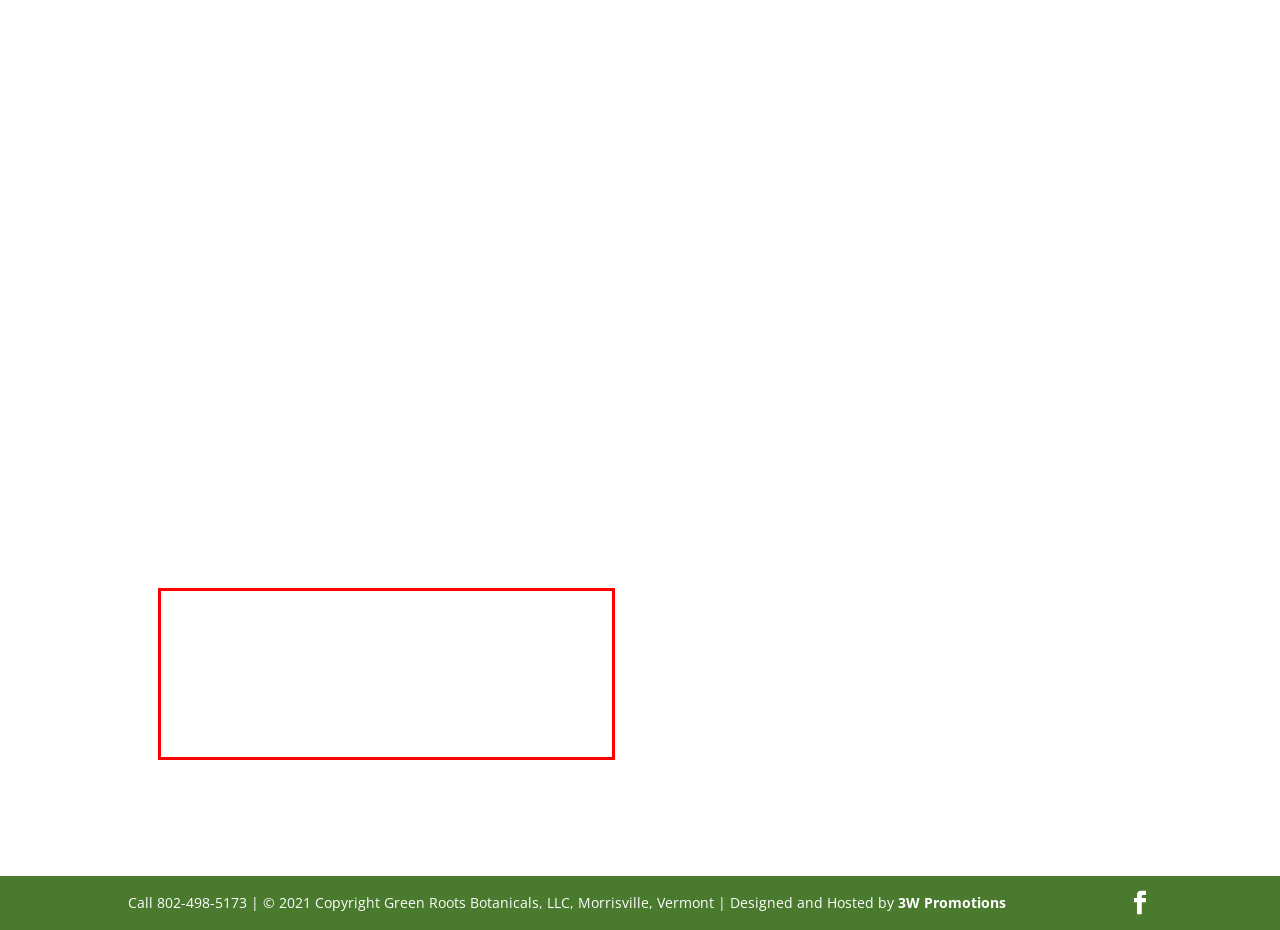In the screenshot of the webpage, find the red bounding box and perform OCR to obtain the text content restricted within this red bounding box.

The plant extracts that are carefully obtained through steam distillation, cold pressing, or resin tapping. We offer essential oils, blends, and oil-infused products with the optimal levels of specific, naturally occurring essential oil constituents to maximize their potency.